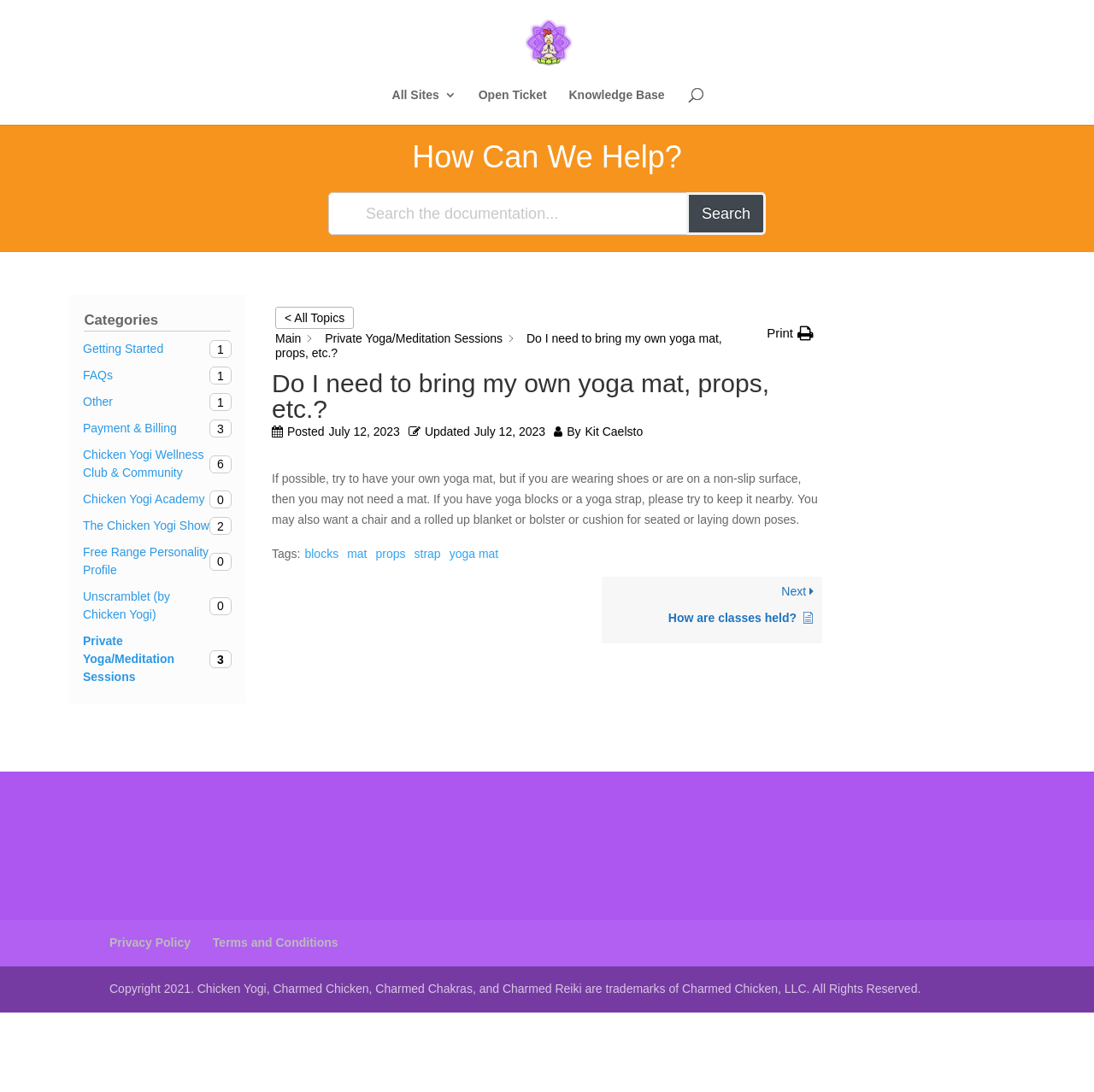Who is the author of this article?
Please provide a single word or phrase as the answer based on the screenshot.

Kit Caelsto